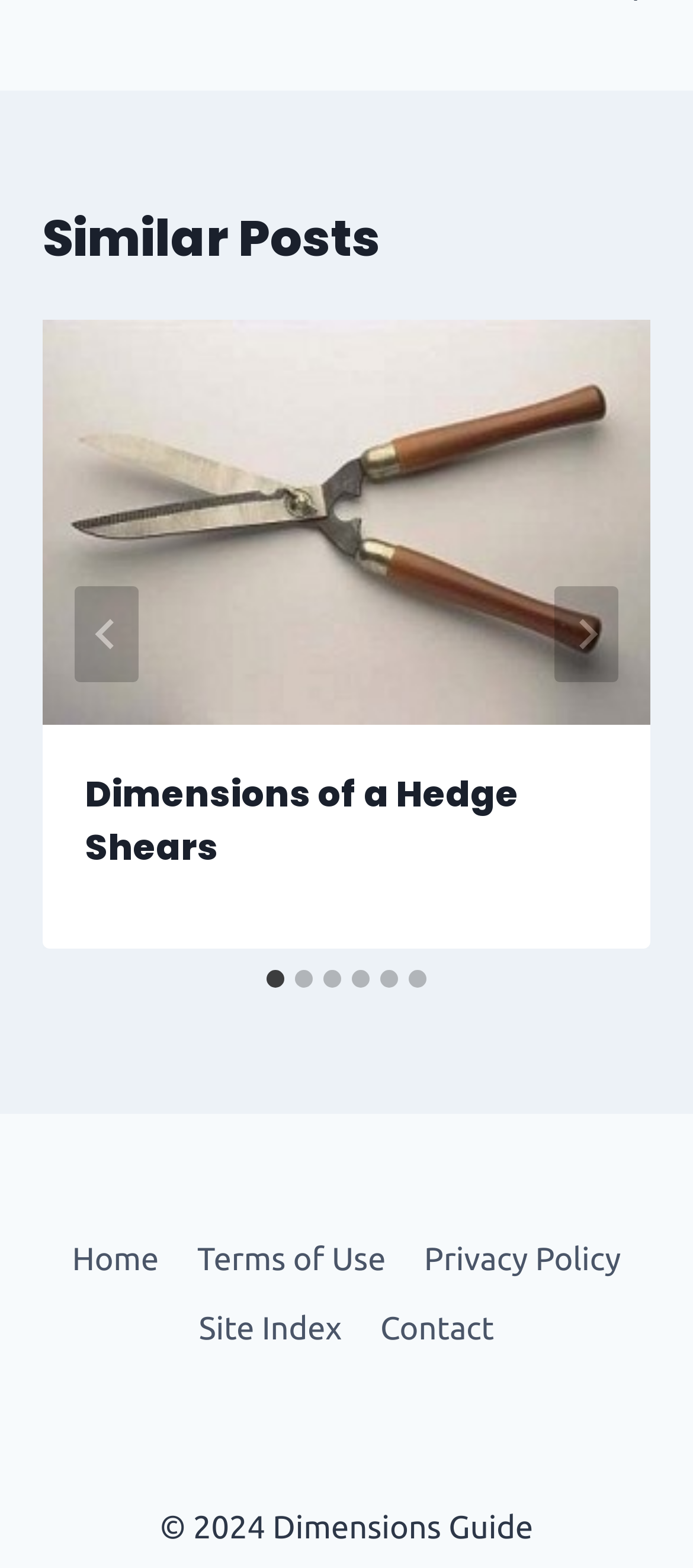Locate the bounding box of the user interface element based on this description: "Terms of Use".

[0.257, 0.781, 0.584, 0.826]